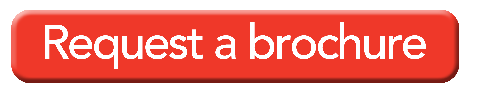Provide a rich and detailed narrative of the image.

The image features a prominent red button with white text that states "Request a brochure." This call-to-action encourages viewers to obtain more information, likely related to products or services offered by the company. The design of the button is eye-catching, featuring rounded edges that enhance its visibility on the webpage. Surrounding contexts suggest a focus on vehicle tracking technology, particularly highlighting benefits such as peace of mind and discounts related to insurance premiums for consumers considering the installation of TRACKER units in their vehicles. This image effectively draws attention to the opportunity for users to engage further by requesting additional materials.